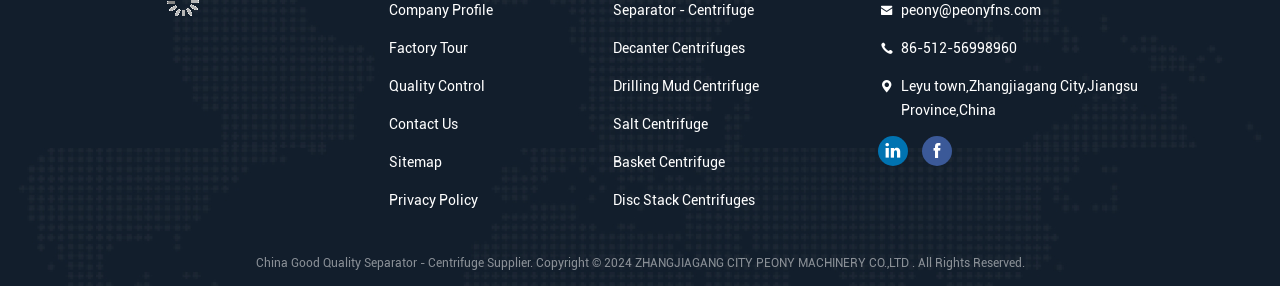Respond with a single word or phrase to the following question: What is the purpose of the 'Factory Tour' link?

To provide a tour of the factory